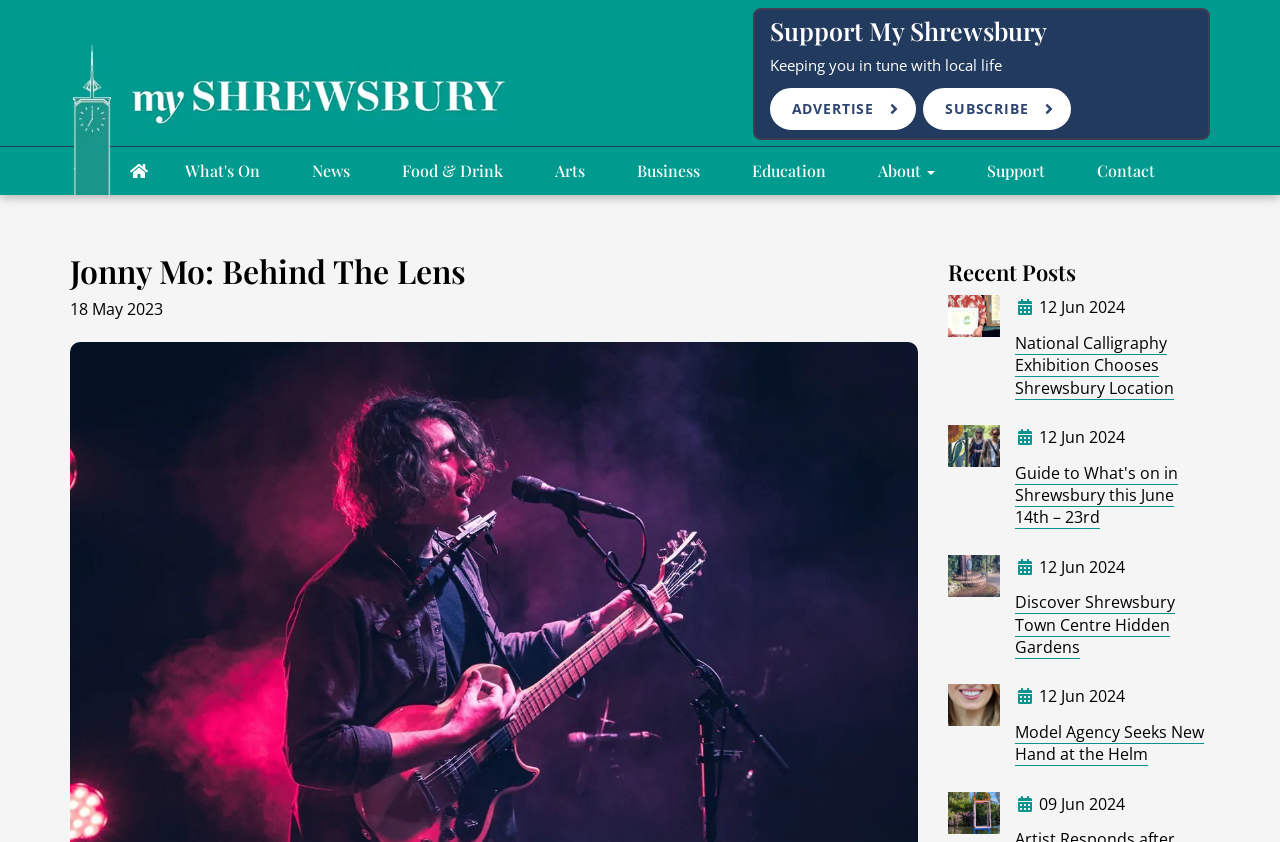Find the bounding box coordinates for the area you need to click to carry out the instruction: "Click on the Subscribe Now button". The coordinates should be four float numbers between 0 and 1, indicated as [left, top, right, bottom].

None